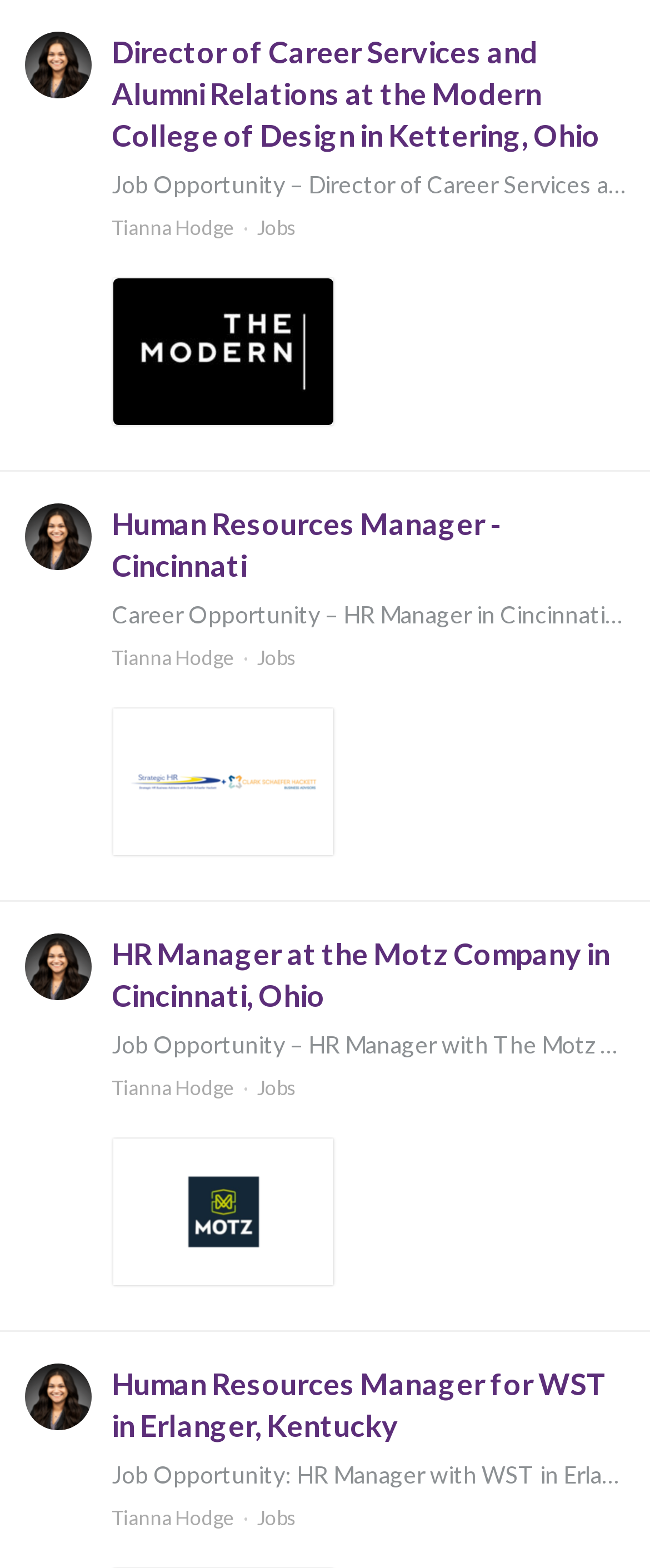Please respond to the question with a concise word or phrase:
What is the location of the third job posting?

Cincinnati, Ohio